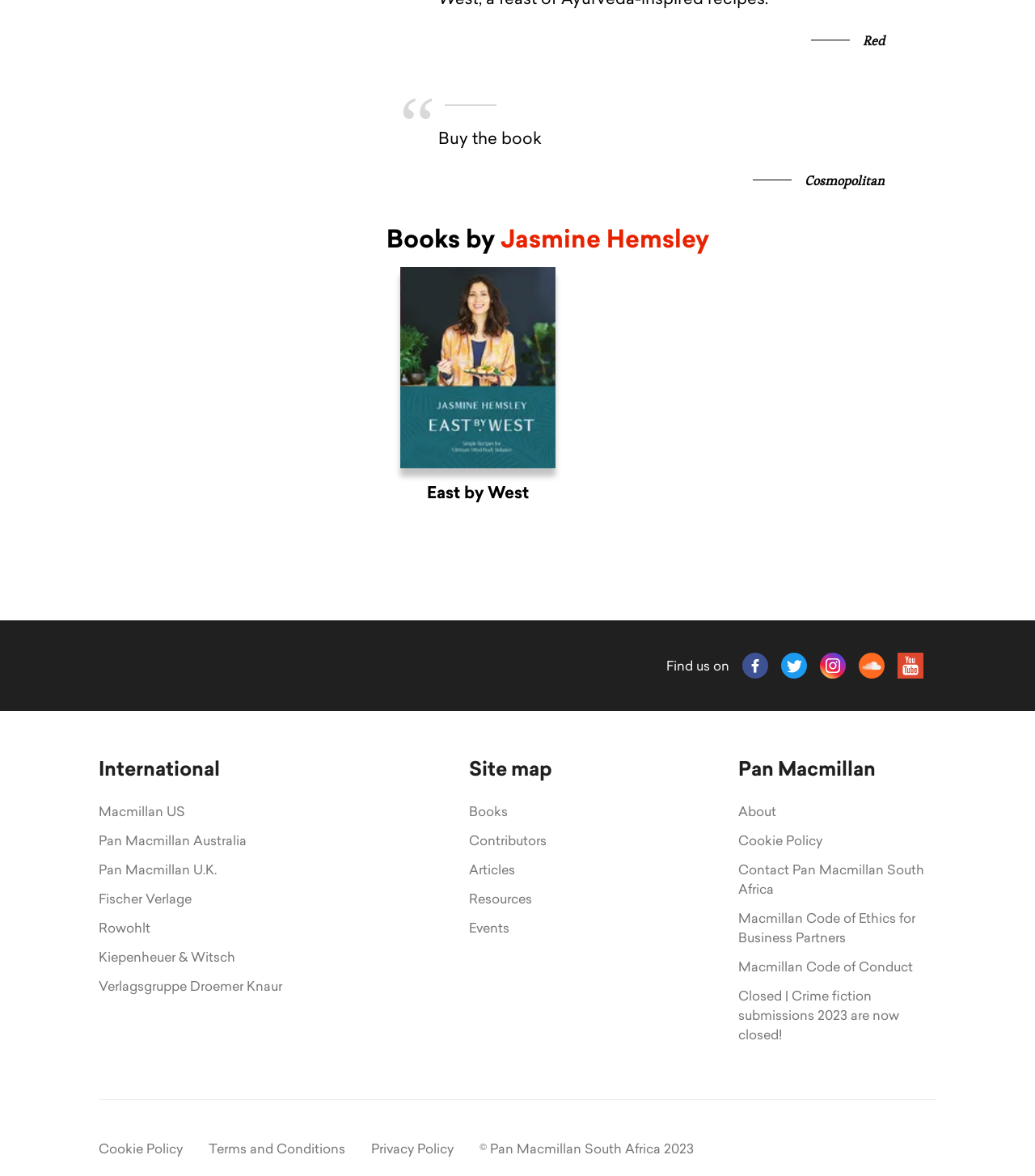Identify the coordinates of the bounding box for the element that must be clicked to accomplish the instruction: "View the book cover for East by West".

[0.387, 0.227, 0.537, 0.398]